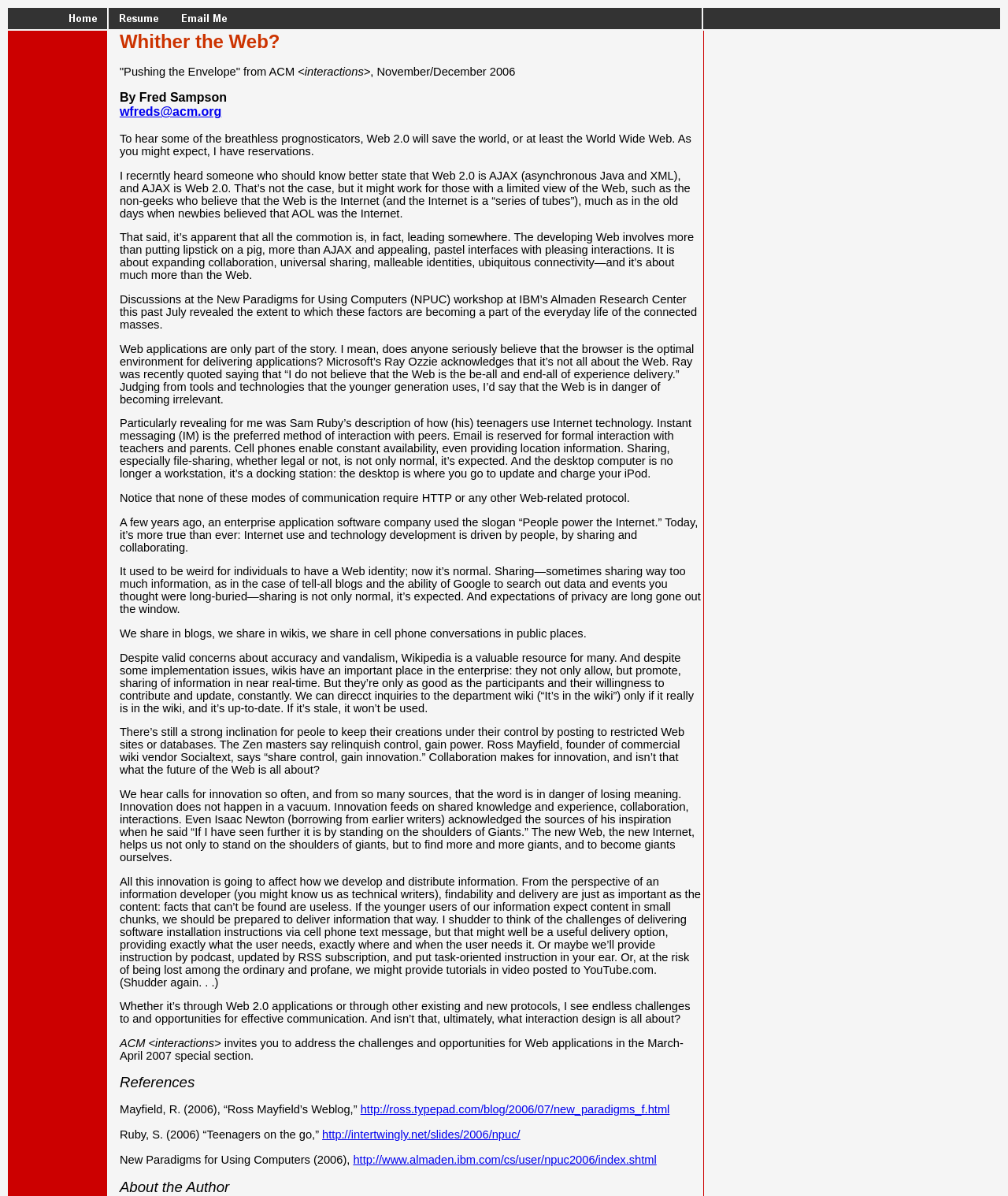What is the name of the workshop where discussions about the future of the Web took place?
Give a detailed explanation using the information visible in the image.

The article mentions that discussions about the future of the Web took place at the New Paradigms for Using Computers (NPUC) workshop at IBM's Almaden Research Center. This workshop is referenced as a source of inspiration for the author's thoughts on the future of the Web.